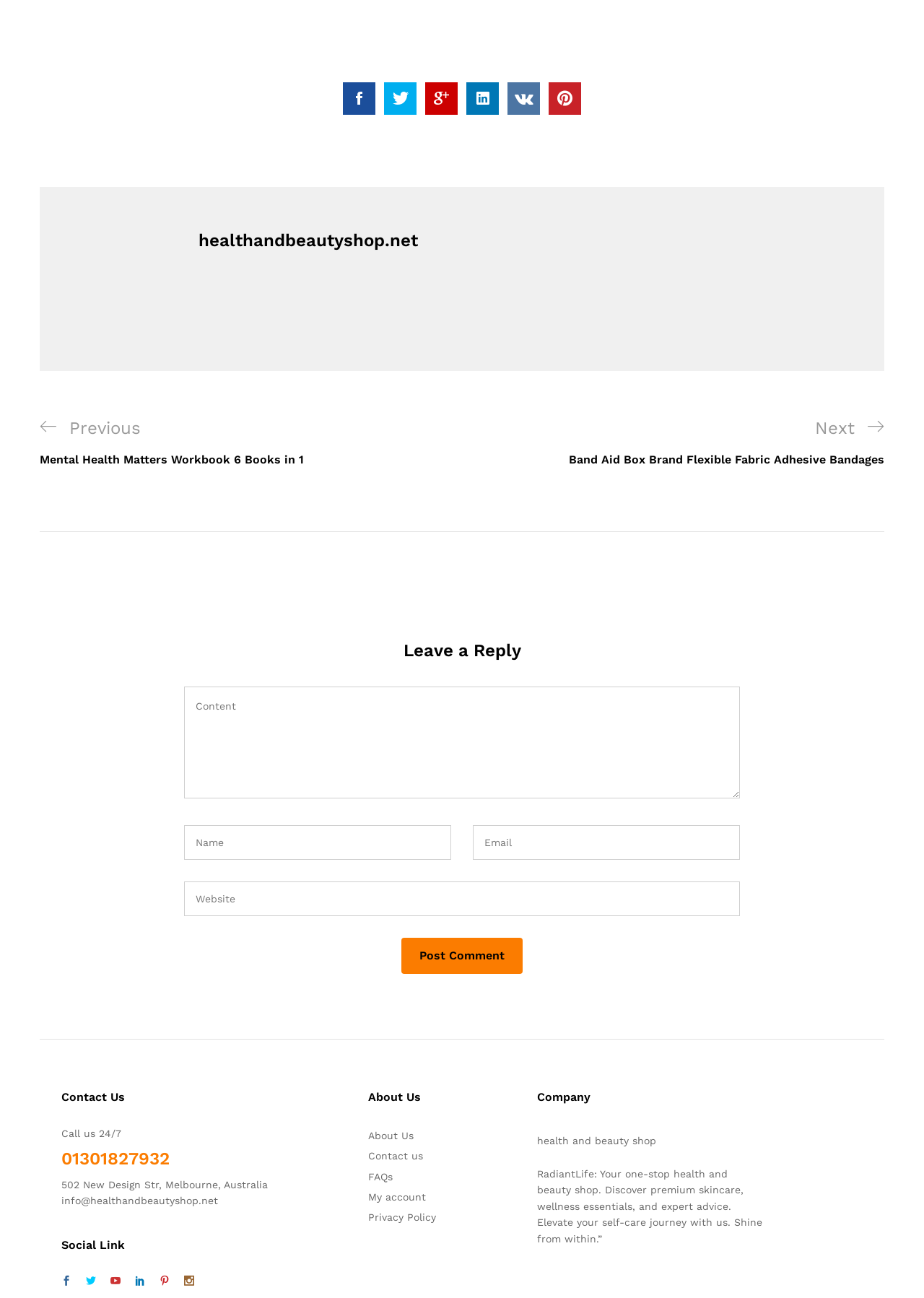Please identify the bounding box coordinates of the element on the webpage that should be clicked to follow this instruction: "Click on the Previous Post link". The bounding box coordinates should be given as four float numbers between 0 and 1, formatted as [left, top, right, bottom].

[0.043, 0.322, 0.5, 0.36]